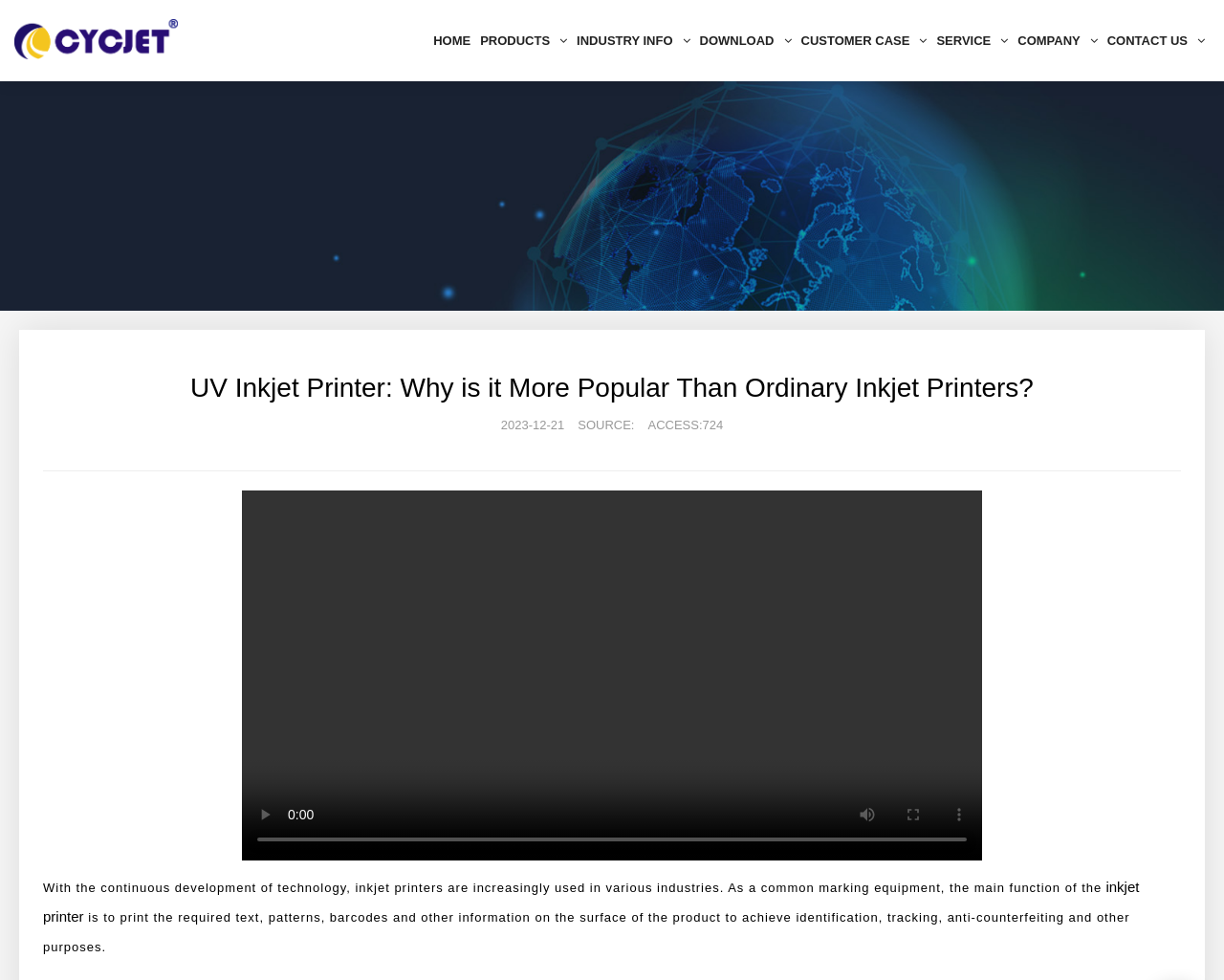Can you specify the bounding box coordinates for the region that should be clicked to fulfill this instruction: "Click the PRODUCTS link".

[0.388, 0.0, 0.467, 0.083]